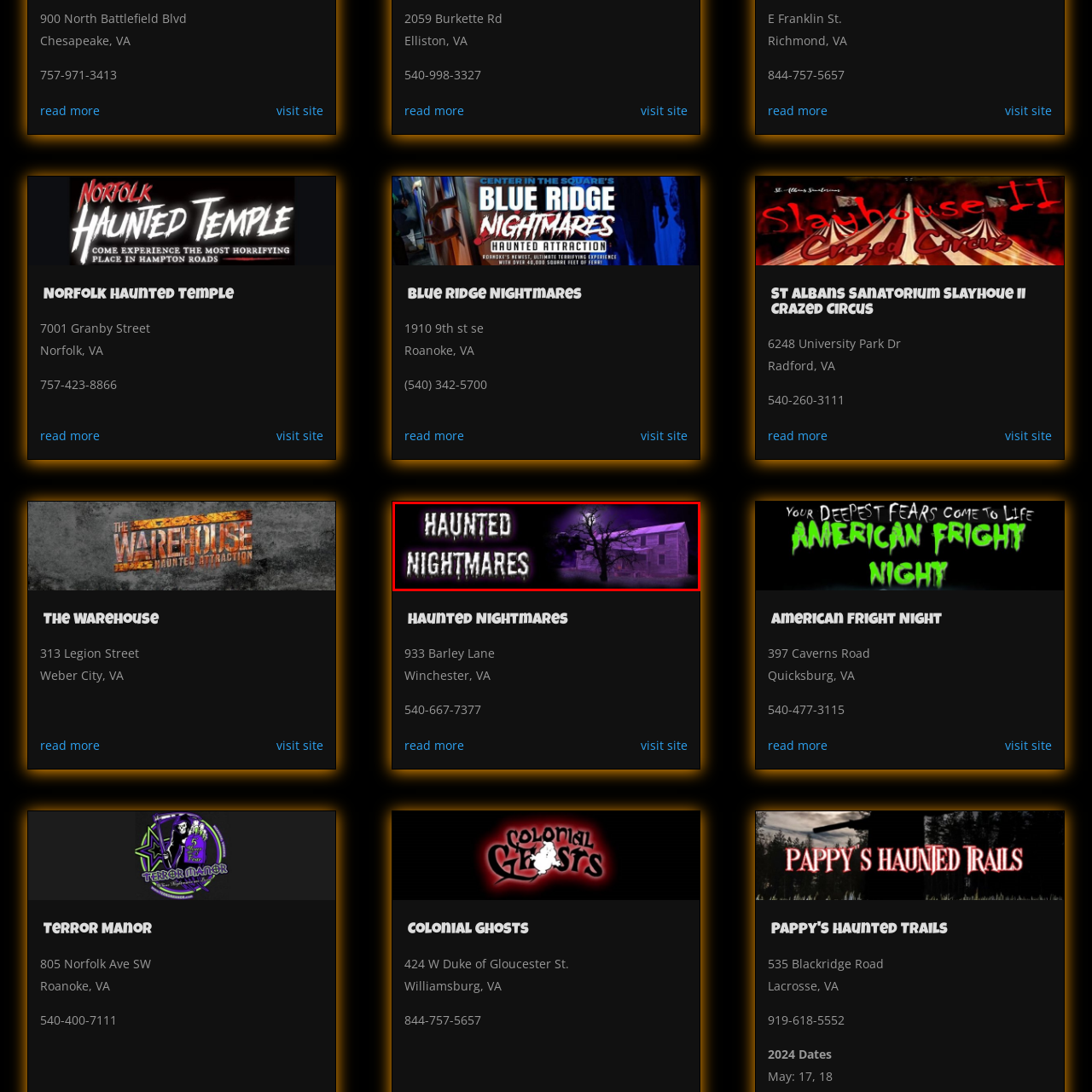Explain in detail what is happening in the image enclosed by the red border.

The image features the title "Haunted Nightmares," rendered in an eerie font that conveys a sense of spookiness. The text is prominently displayed in a ghostly white color, with a dripping effect that suggests horror themes. In the background, a haunting, old house shrouded in twilight hues of purple and black enhances the chilling atmosphere. A gnarled tree, silhouetted against a moonlit sky, adds to the ominous vibe. This imagery aligns with the haunted theme, inviting viewers to explore a haunted attraction that promises a thrilling experience. The caption reflects the enticing nature of the attraction, suggesting adventure and fright awaiting visitors.